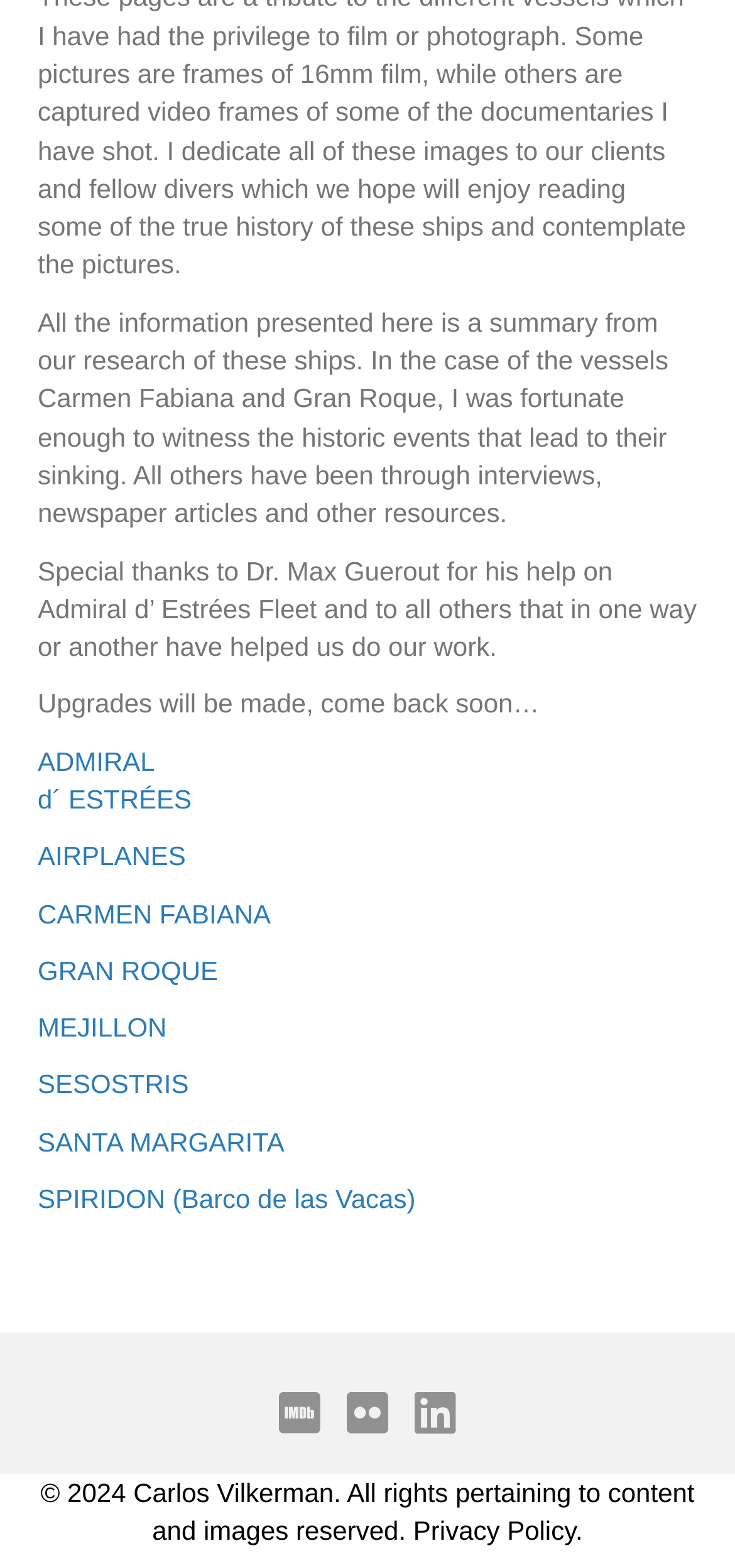Identify the bounding box coordinates of the clickable region required to complete the instruction: "Click on ADMIRAL d´ ESTRÉES". The coordinates should be given as four float numbers within the range of 0 and 1, i.e., [left, top, right, bottom].

[0.051, 0.476, 0.261, 0.519]